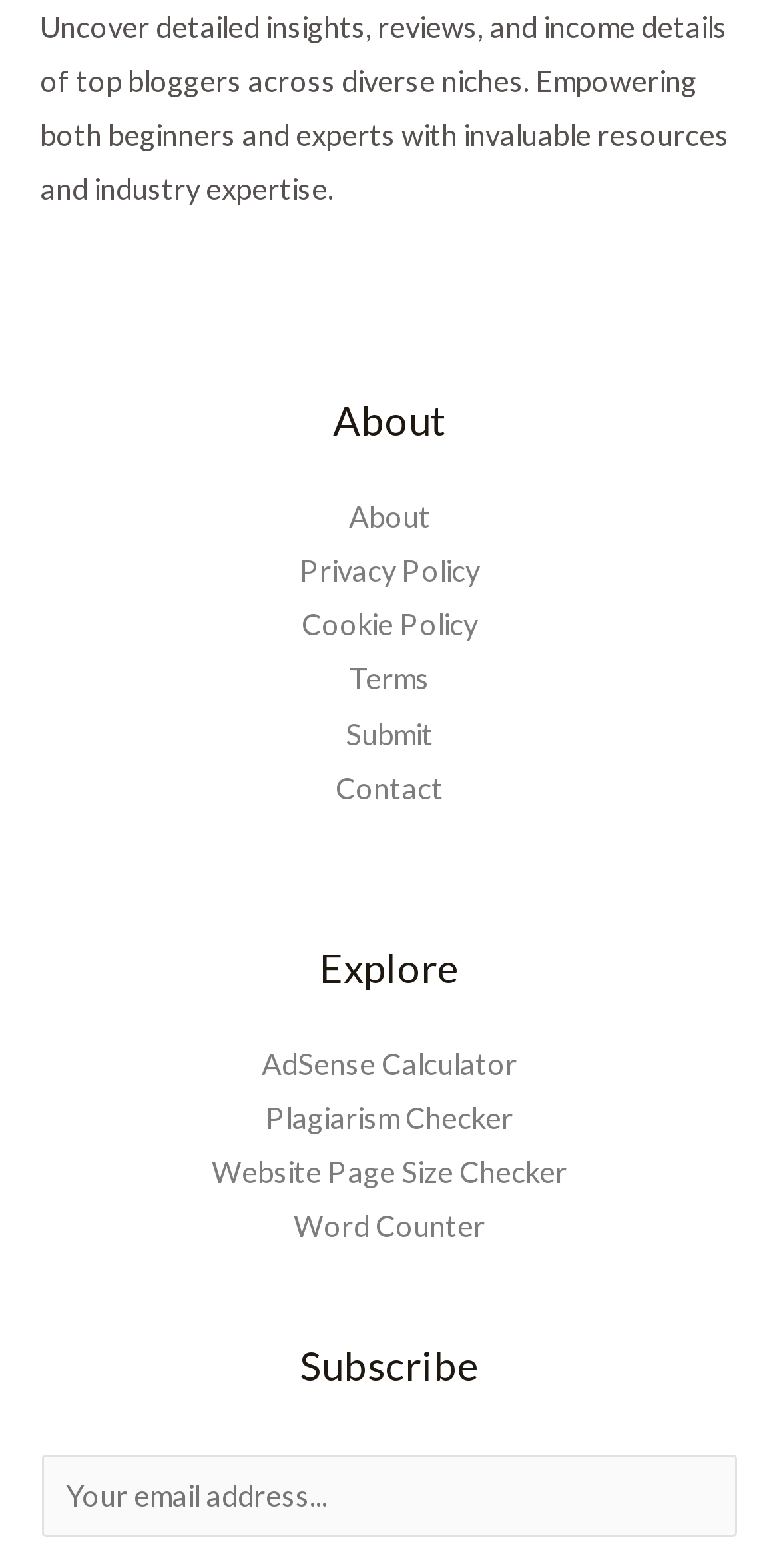Can you find the bounding box coordinates for the element to click on to achieve the instruction: "Download the App"?

None